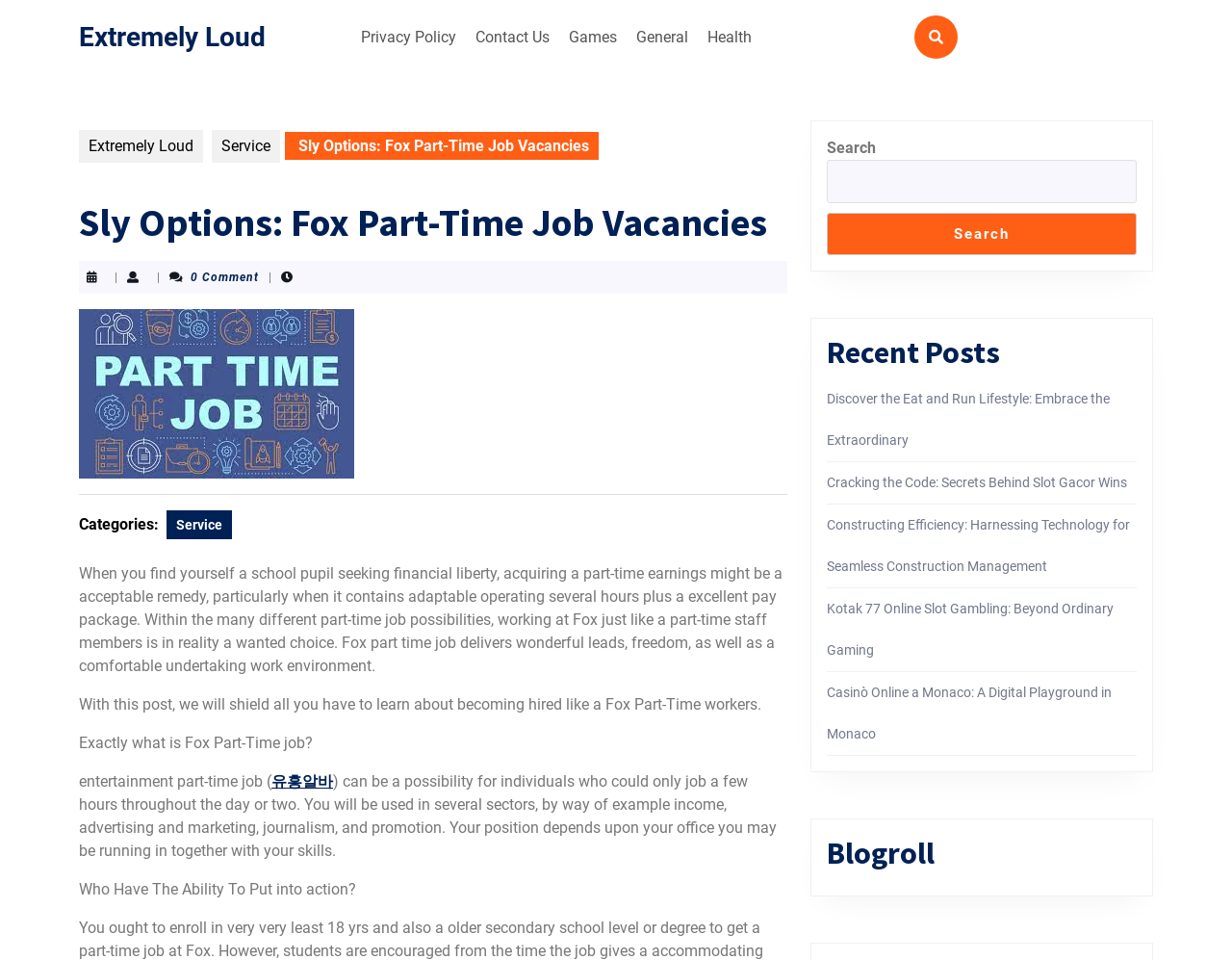Please identify the bounding box coordinates of the element that needs to be clicked to perform the following instruction: "Read the 'Recent Posts'".

[0.671, 0.348, 0.923, 0.387]